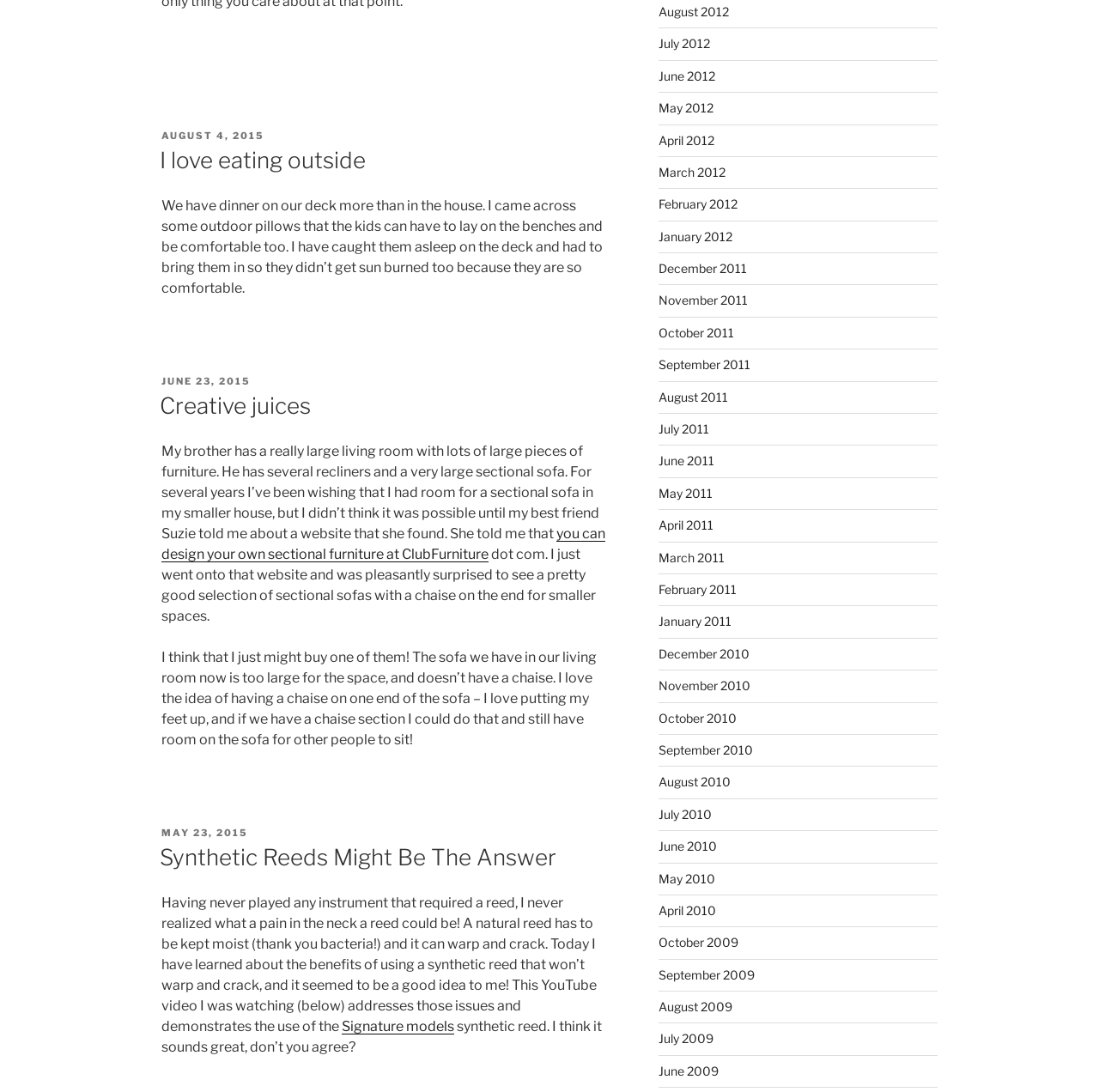Could you highlight the region that needs to be clicked to execute the instruction: "Click on 'AUGUST 4, 2015'"?

[0.147, 0.118, 0.241, 0.129]